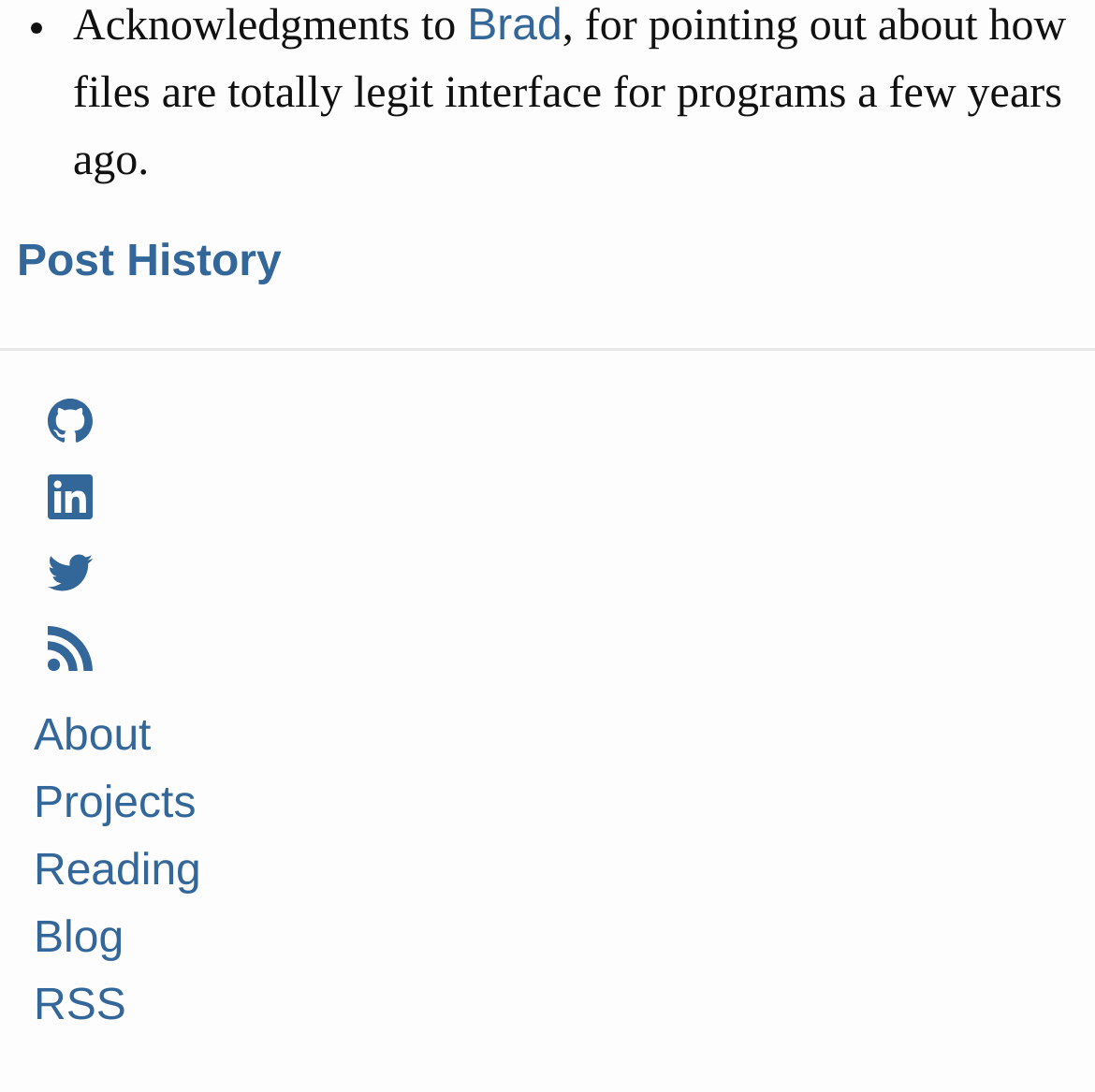Please determine the bounding box coordinates of the element's region to click for the following instruction: "View post history".

[0.015, 0.219, 0.257, 0.262]